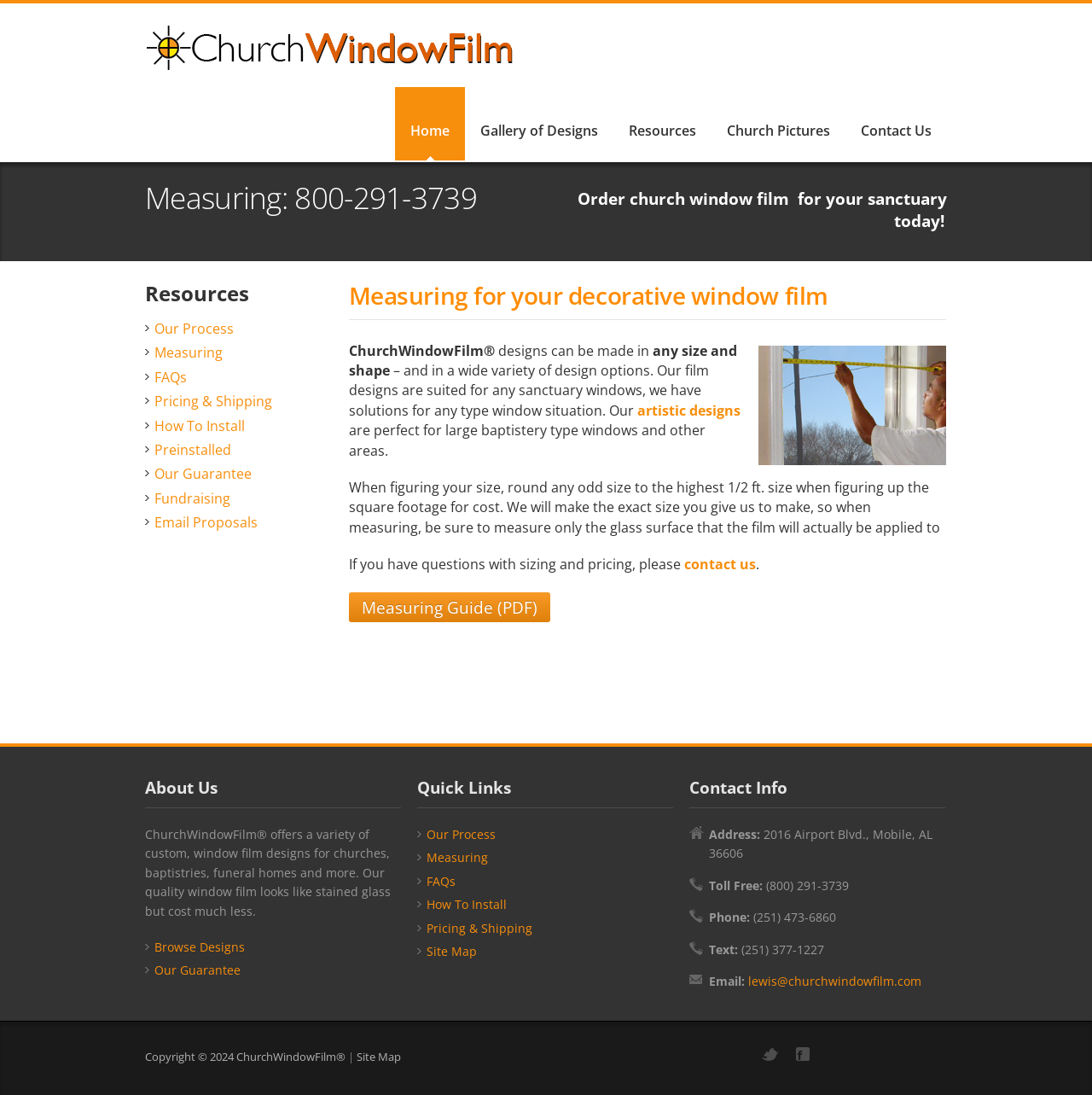What is the purpose of the website?
Based on the visual content, answer with a single word or a brief phrase.

To provide custom window film designs for churches